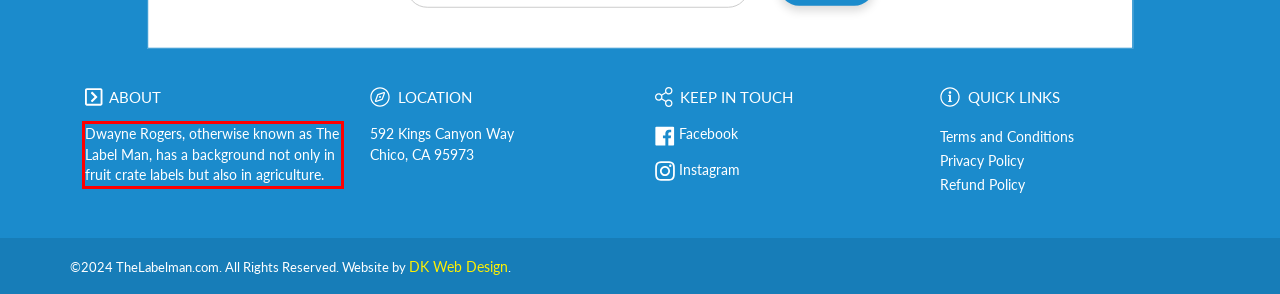Using the provided screenshot of a webpage, recognize and generate the text found within the red rectangle bounding box.

Dwayne Rogers, otherwise known as The Label Man, has a background not only in fruit crate labels but also in agriculture.